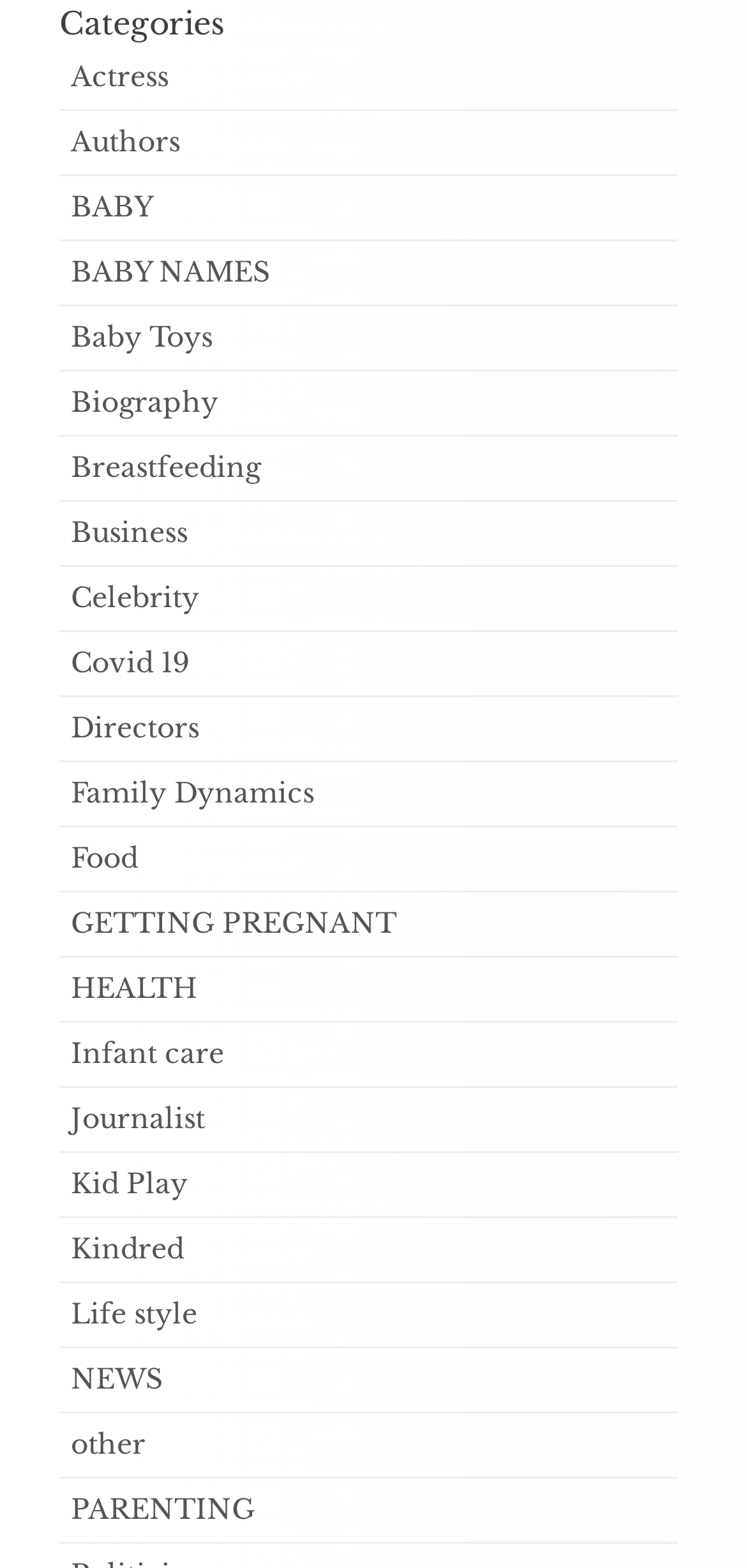Find the bounding box coordinates for the HTML element described as: "Infant care". The coordinates should consist of four float values between 0 and 1, i.e., [left, top, right, bottom].

[0.095, 0.66, 0.3, 0.682]